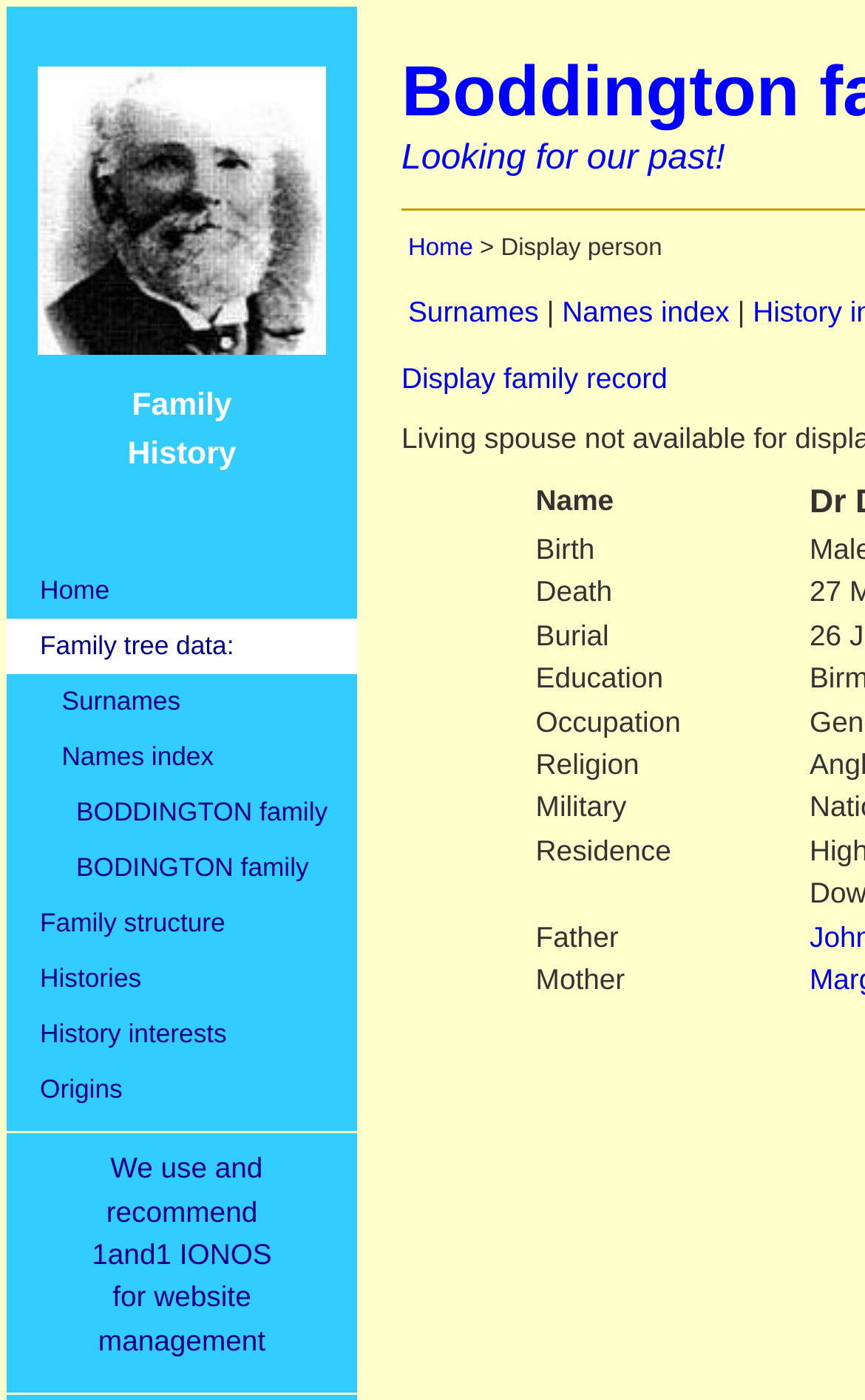What is the purpose of the links on the left side of the webpage?
Using the image, provide a detailed and thorough answer to the question.

The links on the left side of the webpage, such as 'Home', 'Family tree data:', 'Surnames', etc., appear to be navigation links that allow the user to access different sections of the website or view different types of information.